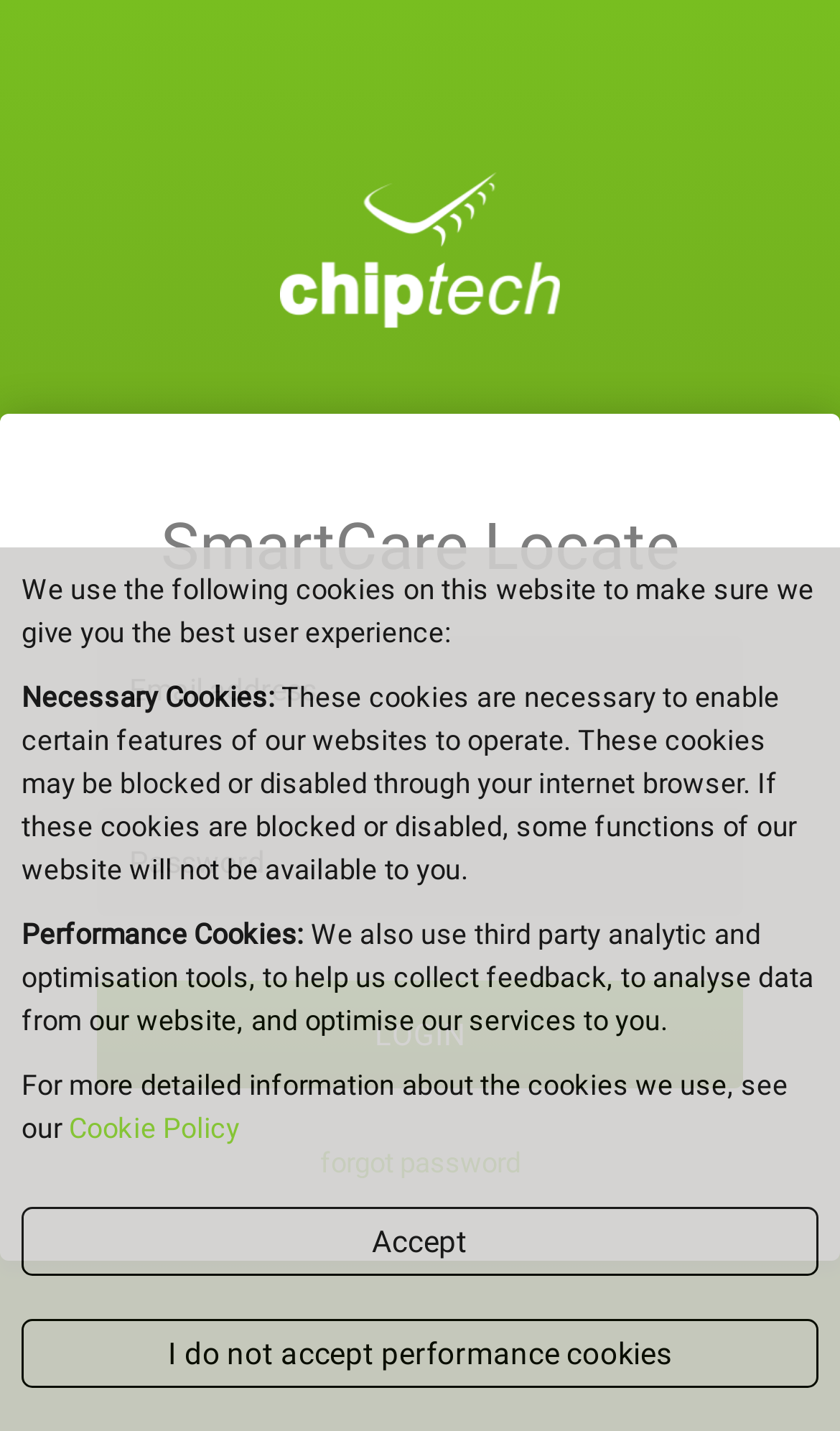Based on the image, provide a detailed response to the question:
What type of cookies are necessary for the website to operate?

According to the 'Cookie Policy' section, necessary cookies are required to enable certain features of the website to operate, and they can be blocked or disabled through the internet browser.